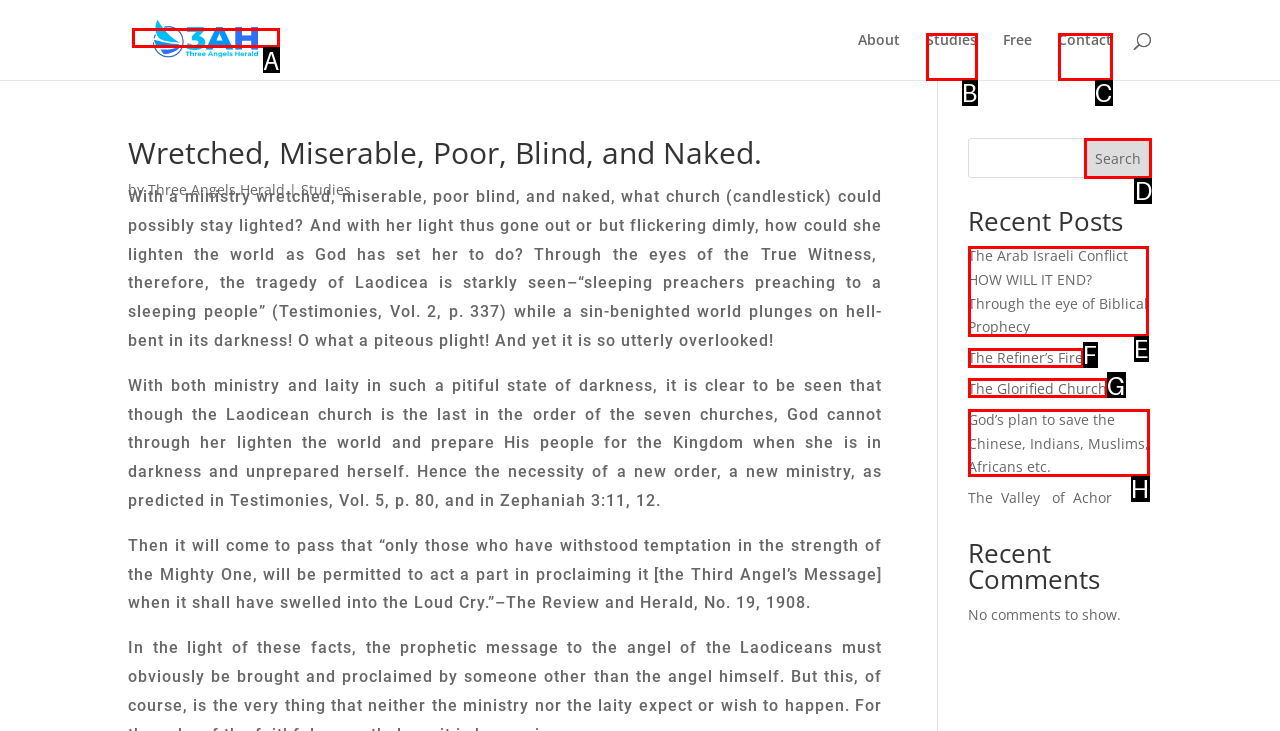Match the description: The Glorified Church to one of the options shown. Reply with the letter of the best match.

G